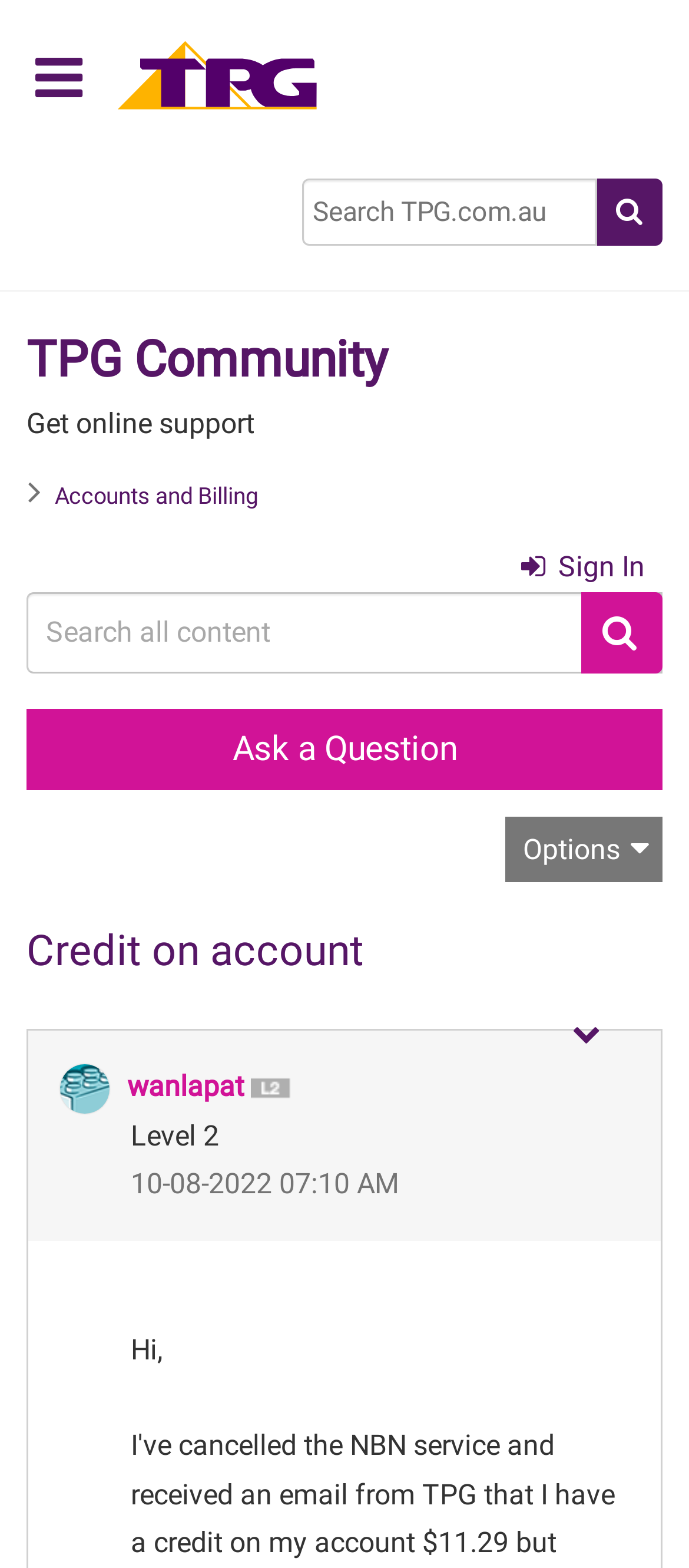Give a succinct answer to this question in a single word or phrase: 
What is the time of the post?

07:10 AM